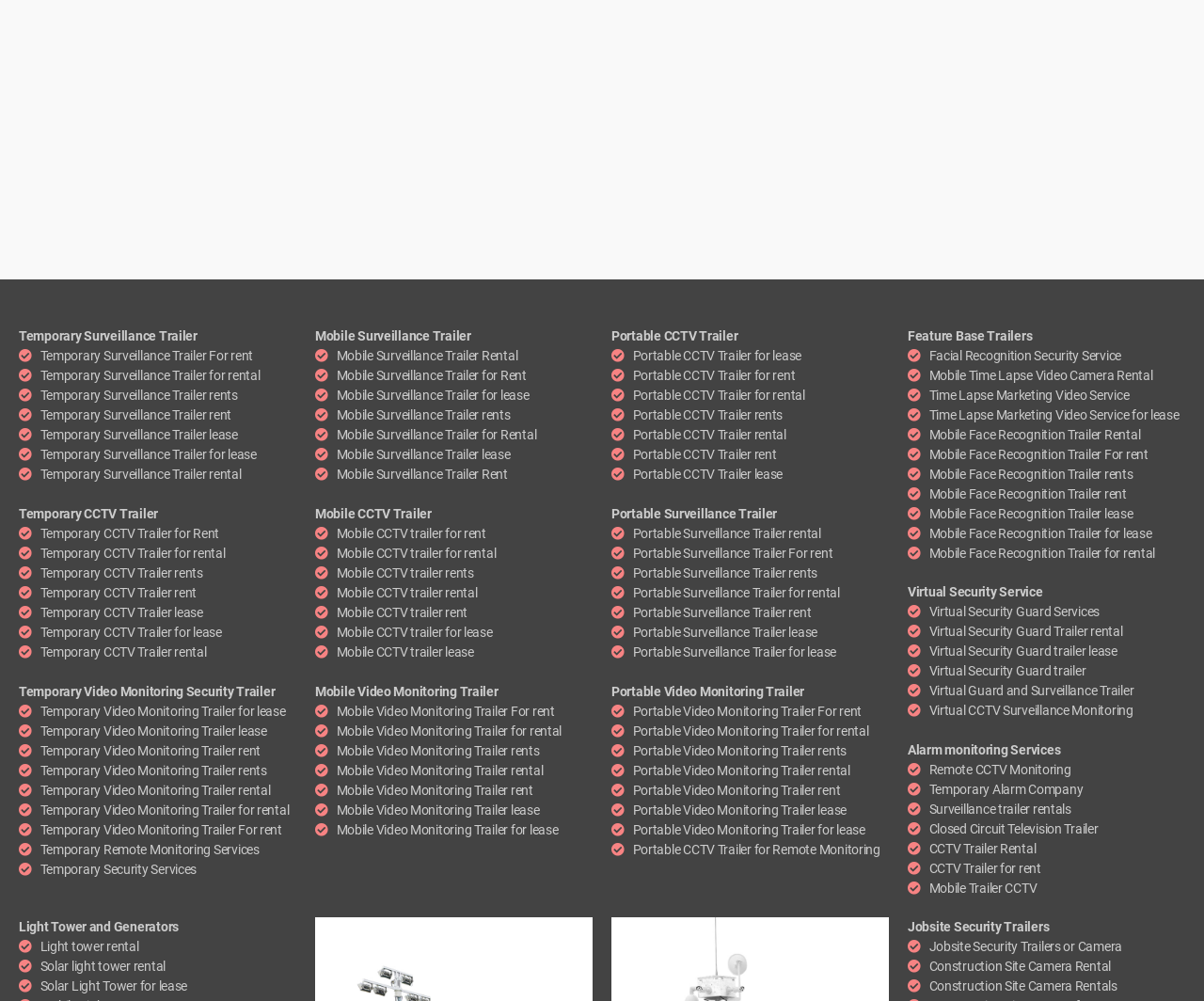Please determine the bounding box coordinates of the element to click in order to execute the following instruction: "Check out Mobile Time Lapse Video Camera Rental". The coordinates should be four float numbers between 0 and 1, specified as [left, top, right, bottom].

[0.754, 0.365, 0.984, 0.385]